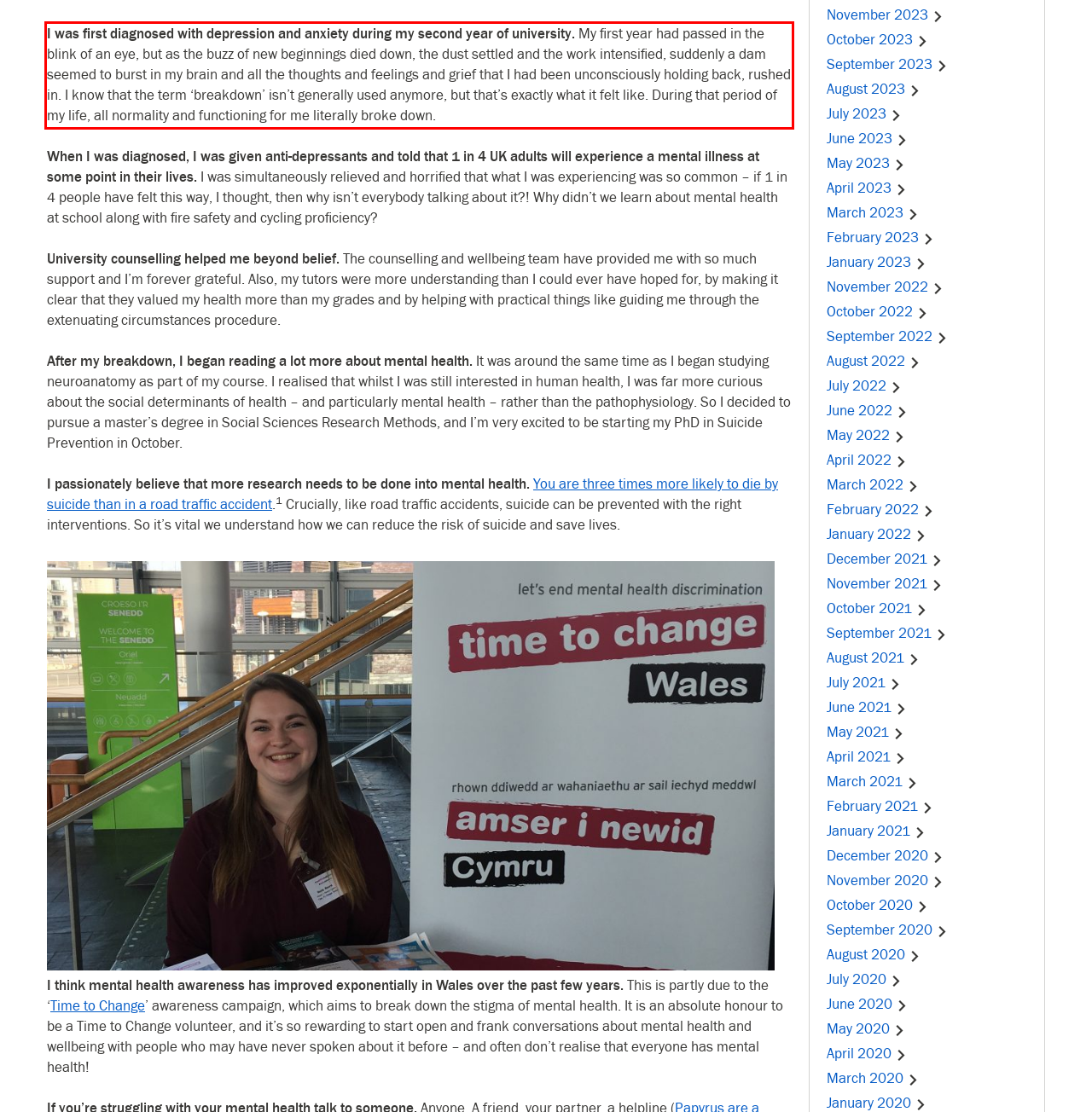You are presented with a screenshot containing a red rectangle. Extract the text found inside this red bounding box.

I was first diagnosed with depression and anxiety during my second year of university. My first year had passed in the blink of an eye, but as the buzz of new beginnings died down, the dust settled and the work intensified, suddenly a dam seemed to burst in my brain and all the thoughts and feelings and grief that I had been unconsciously holding back, rushed in. I know that the term ‘breakdown’ isn’t generally used anymore, but that’s exactly what it felt like. During that period of my life, all normality and functioning for me literally broke down.